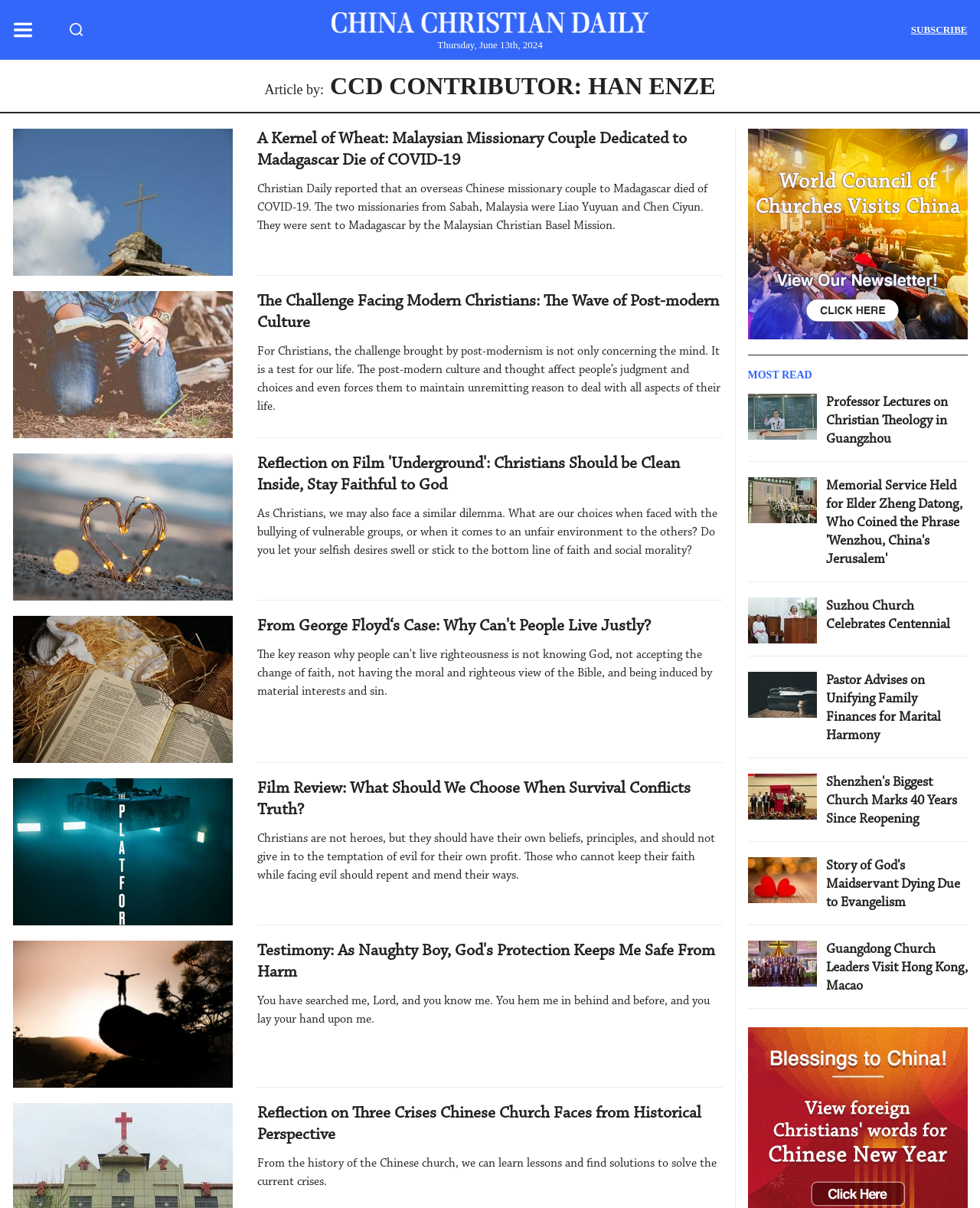Provide the bounding box coordinates of the HTML element this sentence describes: "parent_node: Thursday, June 13th, 2024".

[0.338, 0.01, 0.662, 0.027]